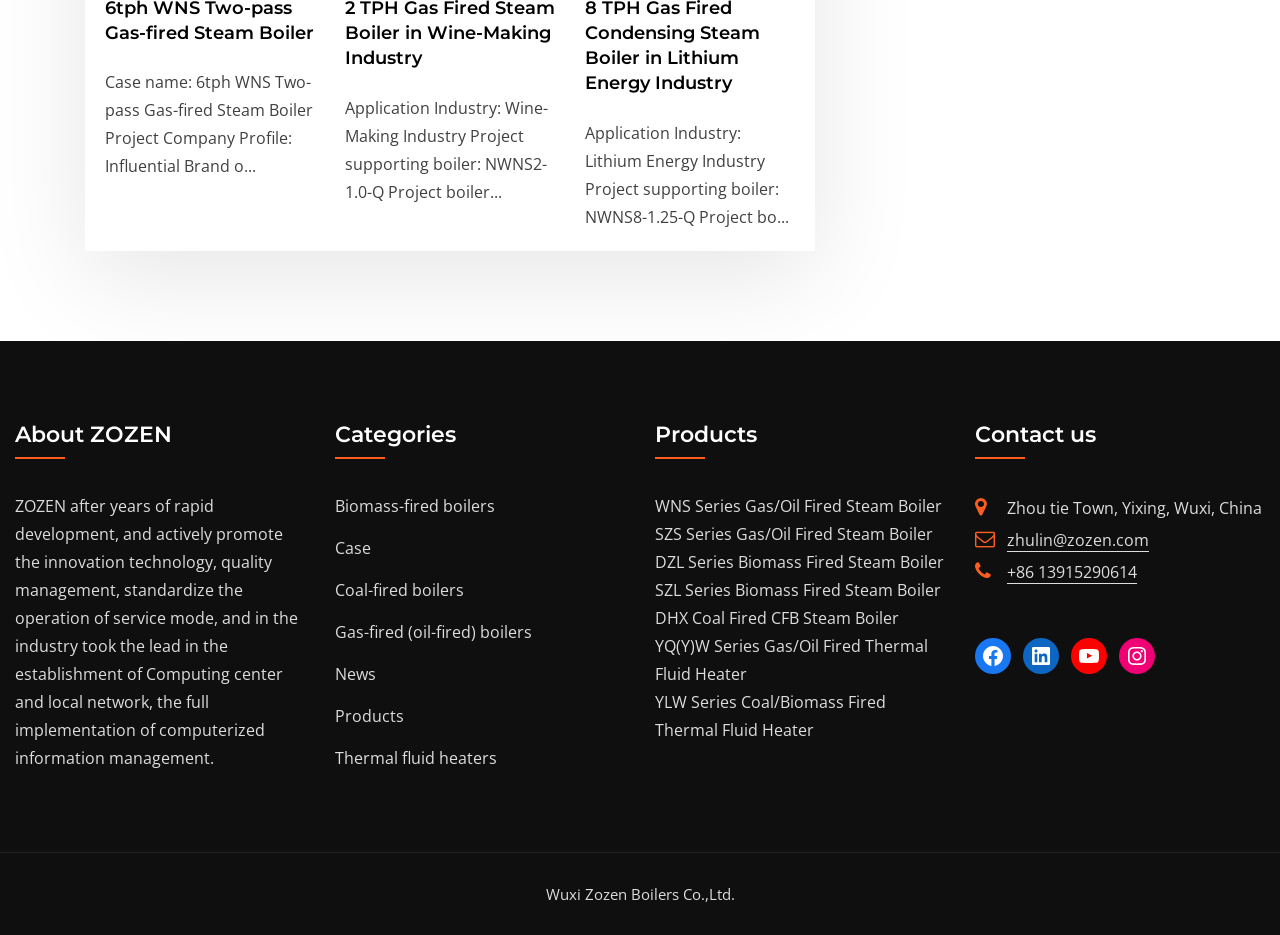Given the following UI element description: "Gas-fired (oil-fired) boilers", find the bounding box coordinates in the webpage screenshot.

[0.262, 0.664, 0.416, 0.688]